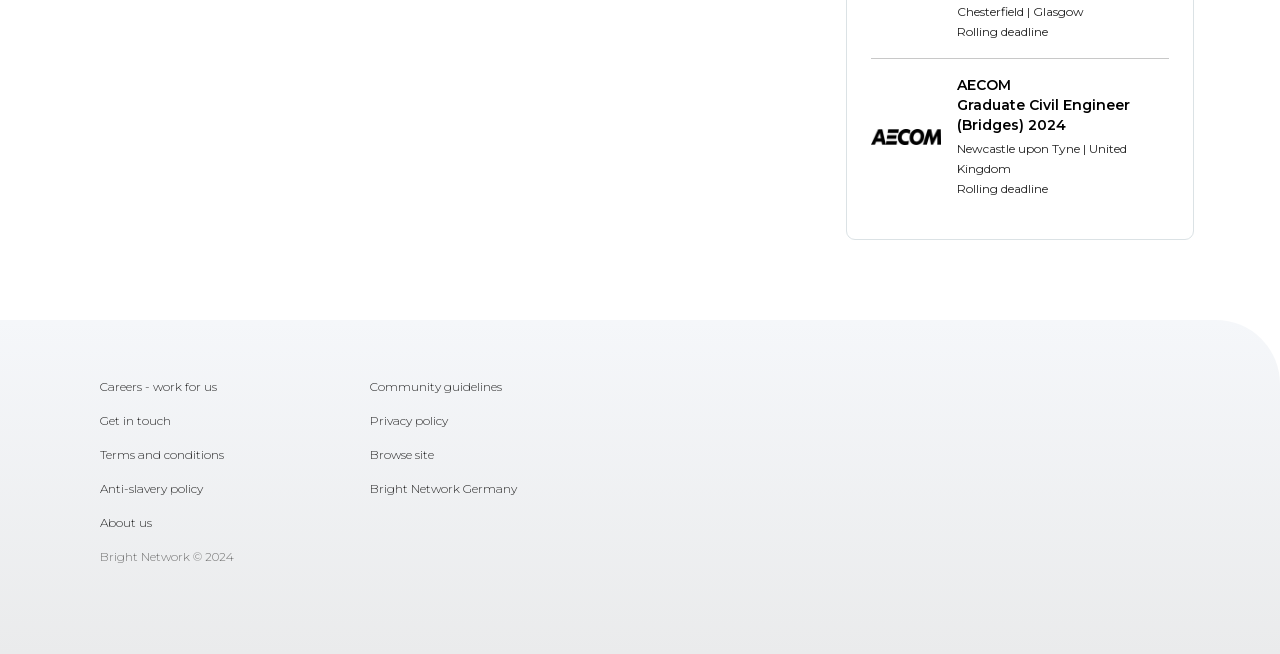What is the deadline for the job application?
Identify the answer in the screenshot and reply with a single word or phrase.

Rolling deadline